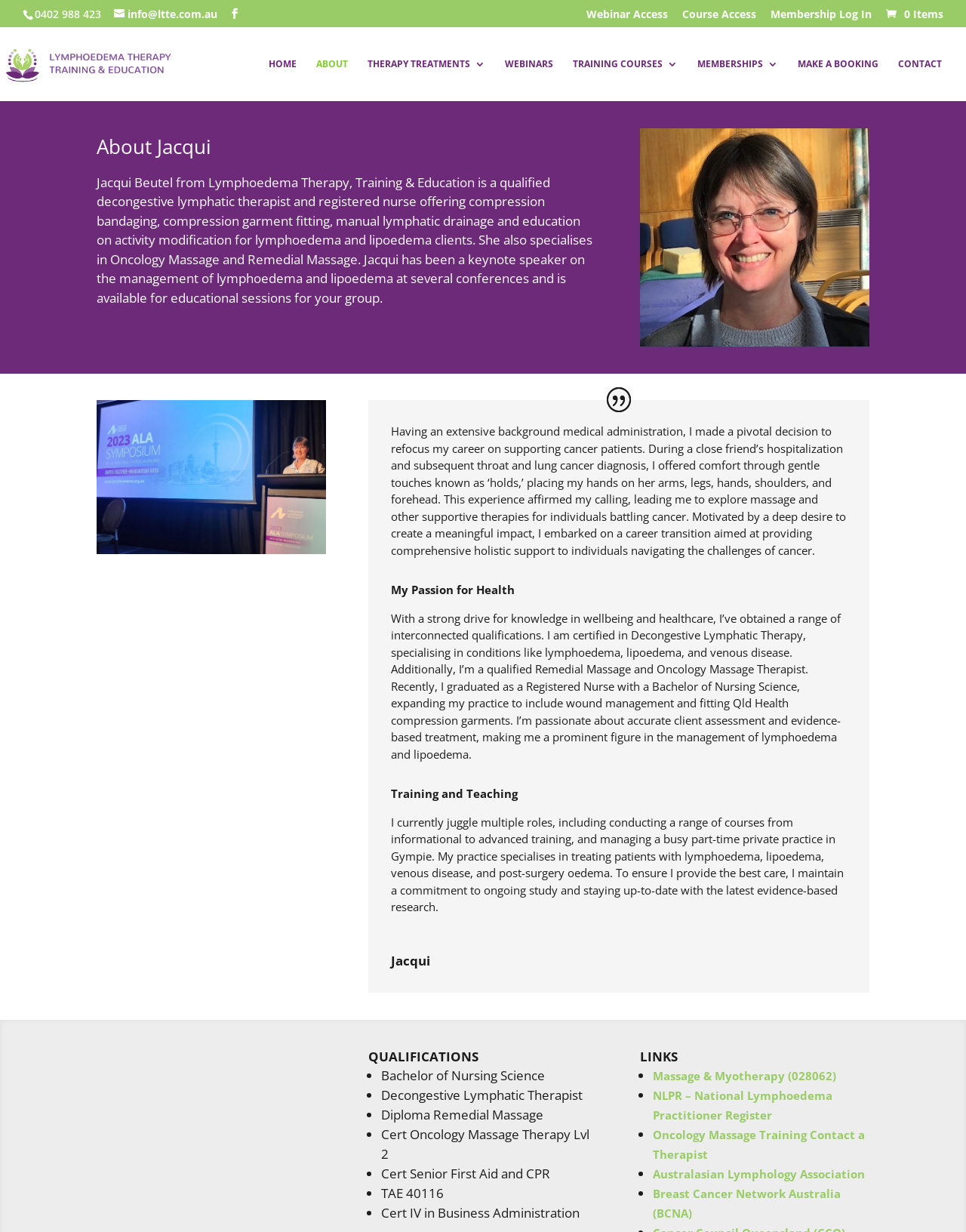Respond with a single word or phrase to the following question: What is the phone number of Lymphoedema Therapy, Training & Education?

0402 988 423